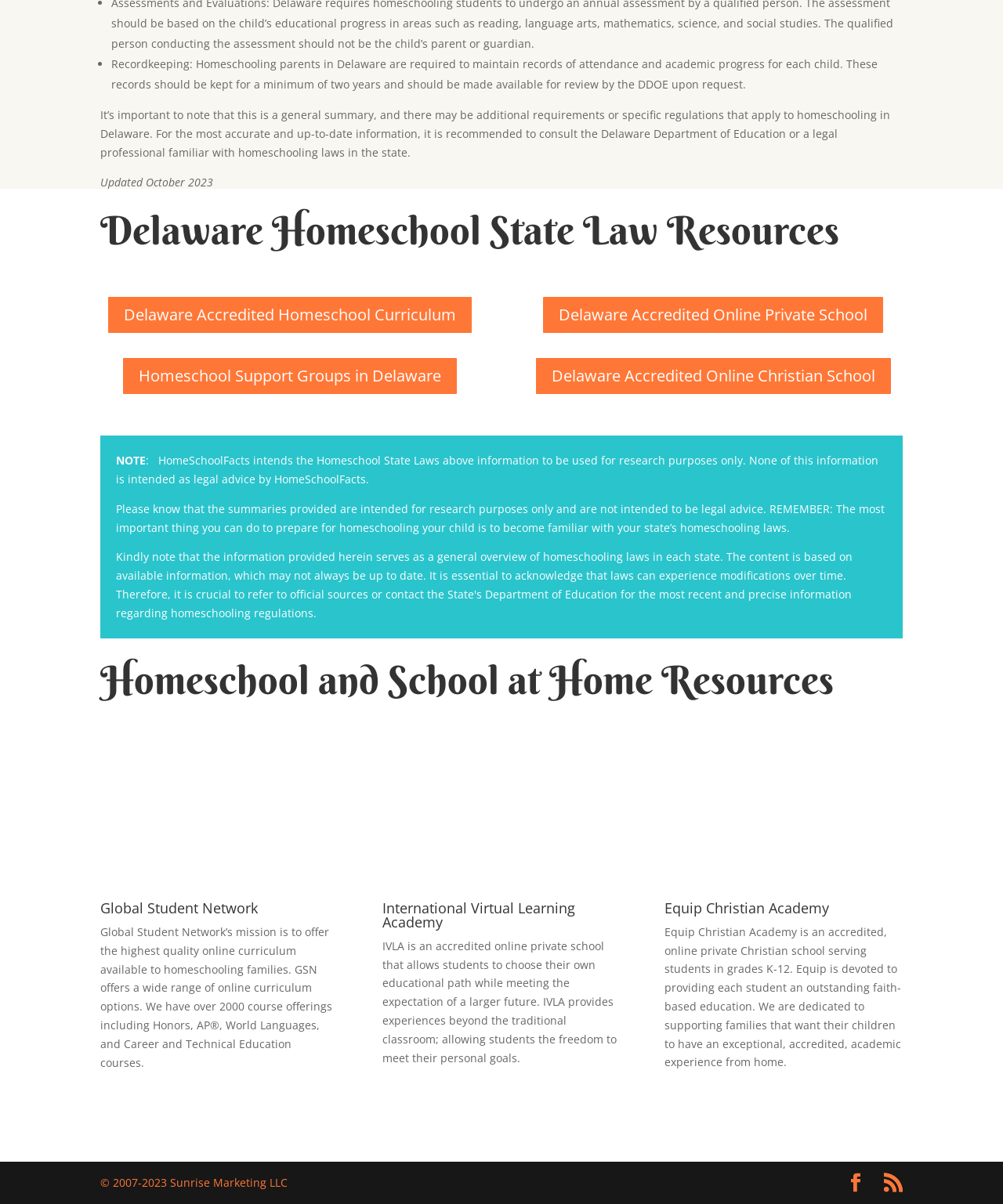What type of education does Equip Christian Academy provide?
Please provide a single word or phrase as the answer based on the screenshot.

faith-based education